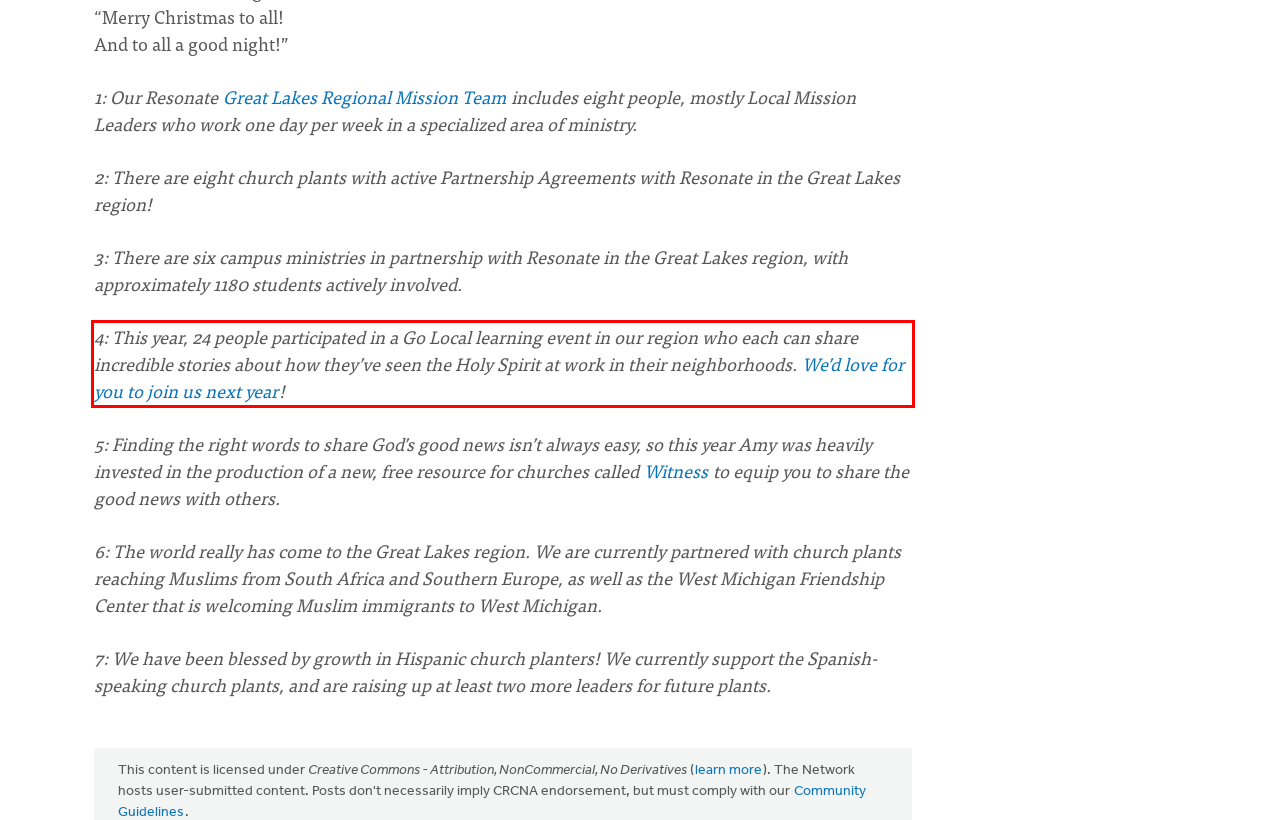Please analyze the provided webpage screenshot and perform OCR to extract the text content from the red rectangle bounding box.

4: This year, 24 people participated in a Go Local learning event in our region who each can share incredible stories about how they’ve seen the Holy Spirit at work in their neighborhoods. We’d love for you to join us next year!